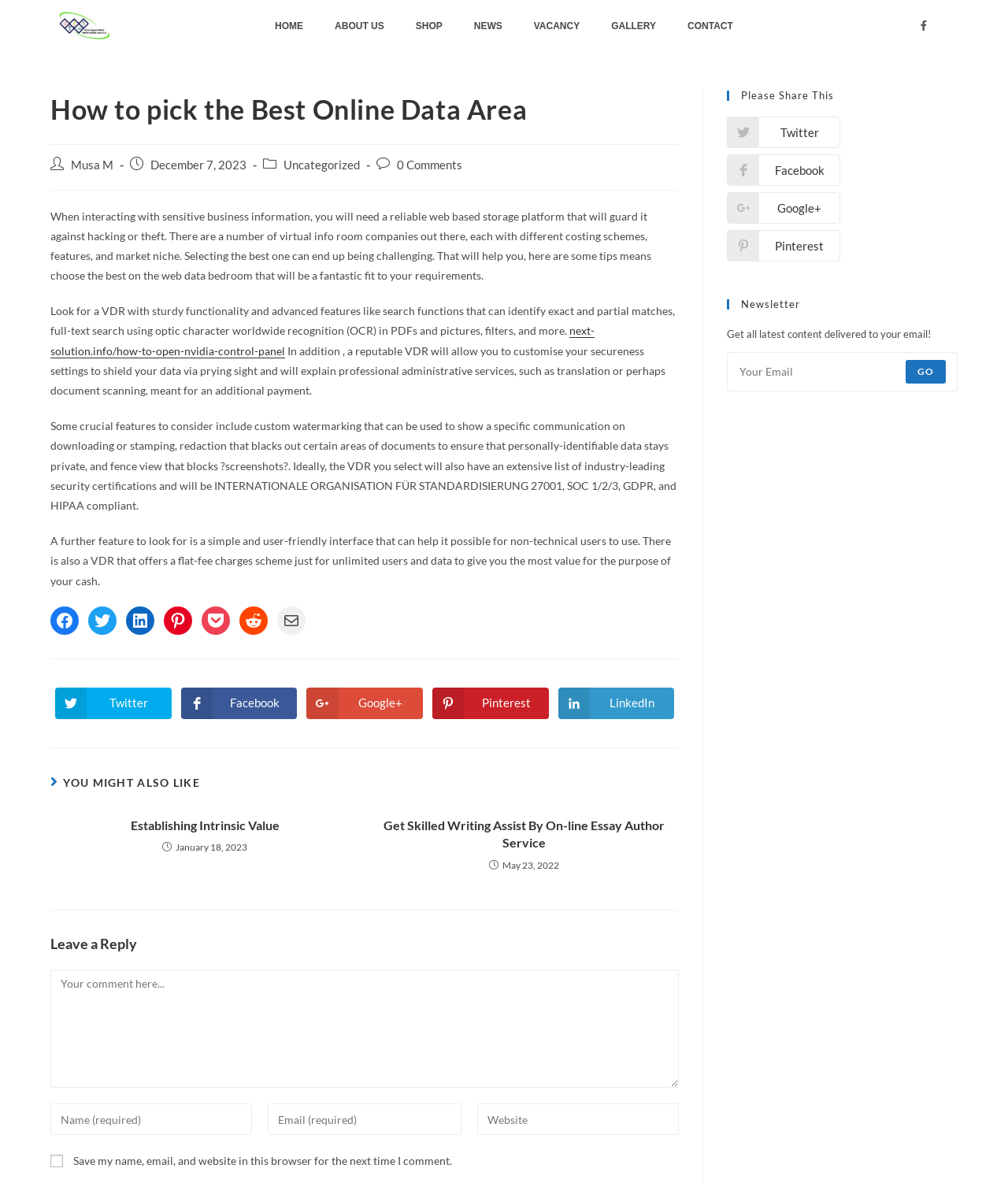Pinpoint the bounding box coordinates of the clickable element needed to complete the instruction: "Enter your name or username to comment". The coordinates should be provided as four float numbers between 0 and 1: [left, top, right, bottom].

[0.05, 0.933, 0.25, 0.959]